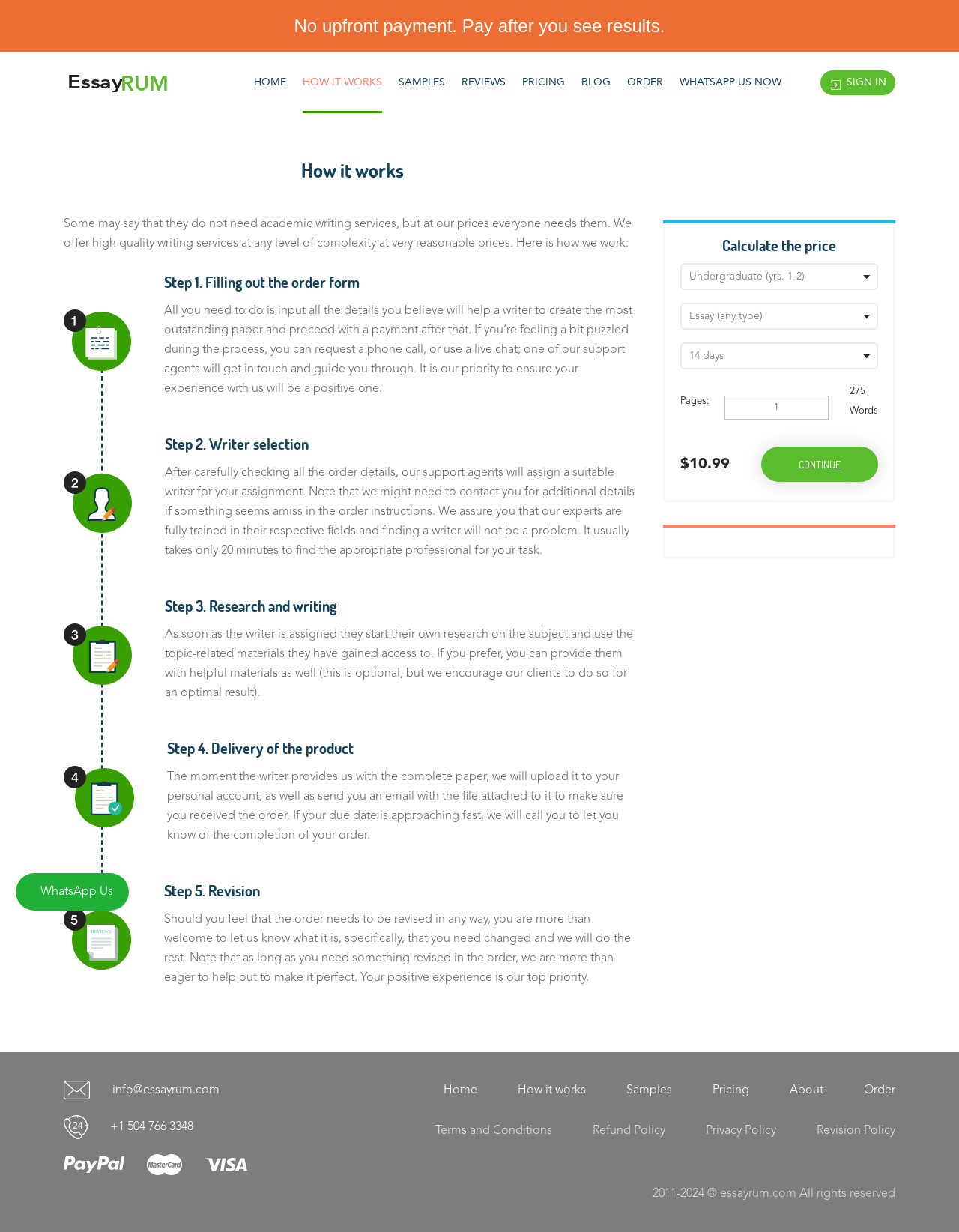Respond with a single word or phrase to the following question: How many steps are involved in the writing process?

5